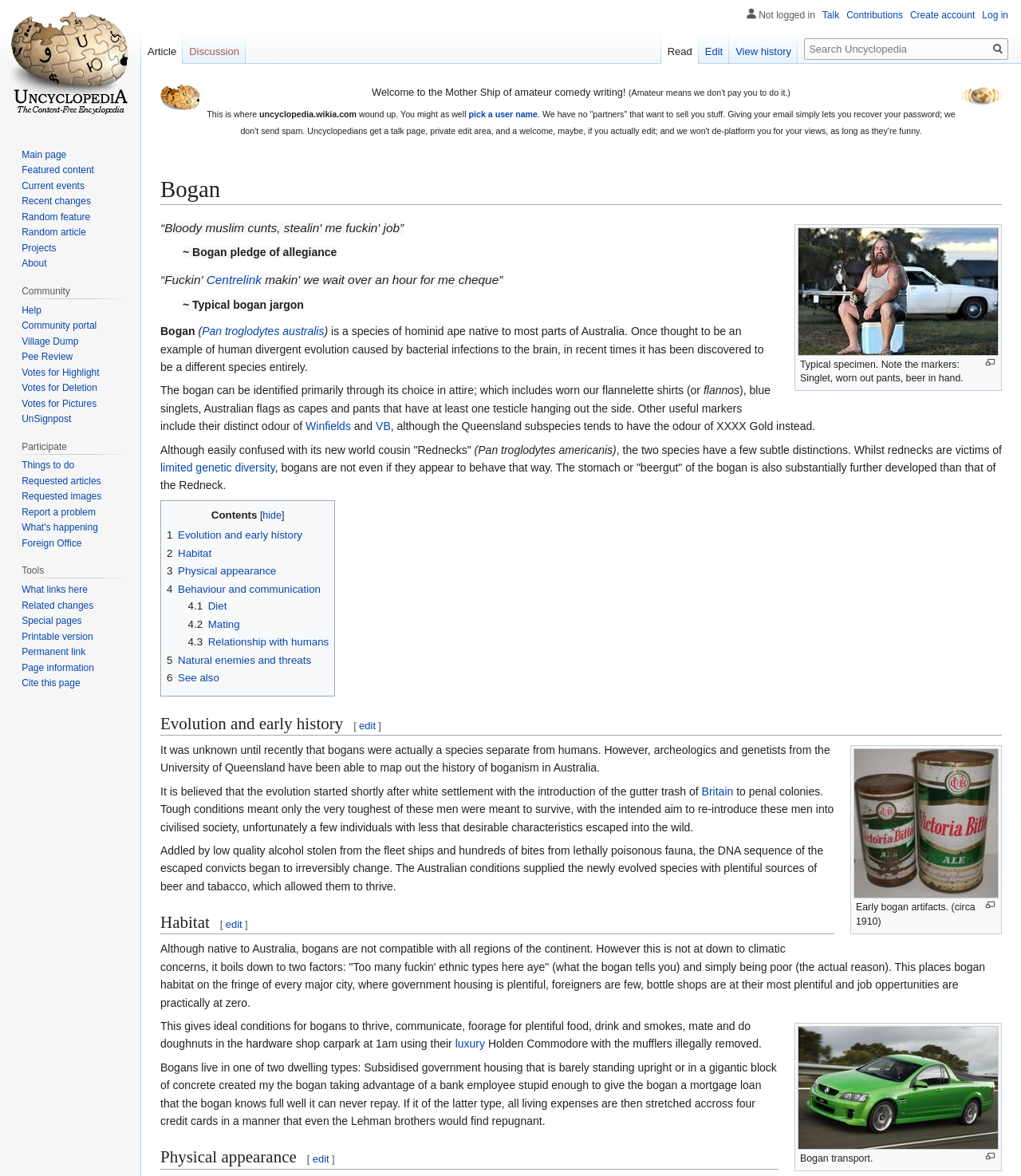Locate the bounding box for the described UI element: "6 See also". Ensure the coordinates are four float numbers between 0 and 1, formatted as [left, top, right, bottom].

[0.163, 0.572, 0.215, 0.582]